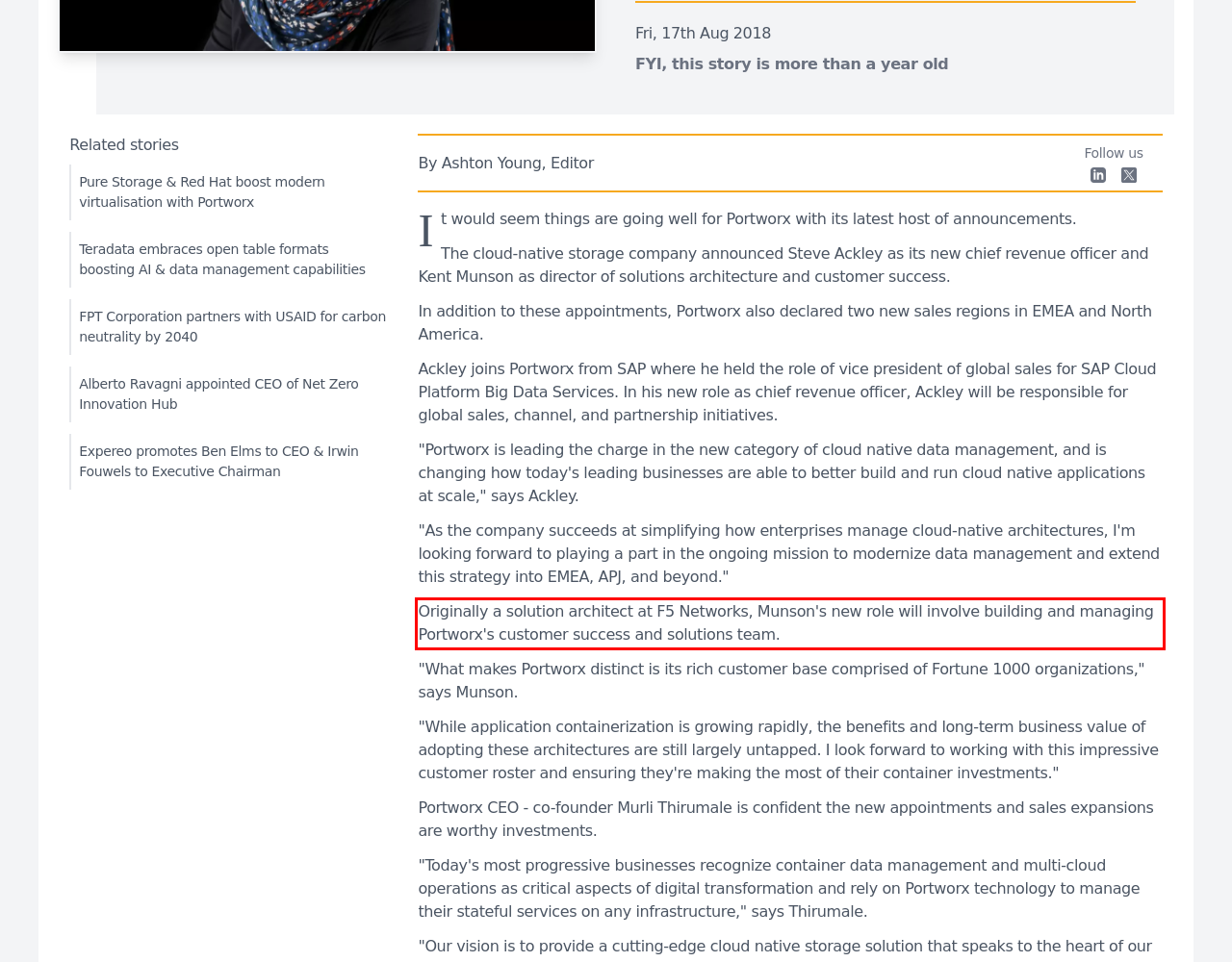Given the screenshot of a webpage, identify the red rectangle bounding box and recognize the text content inside it, generating the extracted text.

Originally a solution architect at F5 Networks, Munson's new role will involve building and managing Portworx's customer success and solutions team.